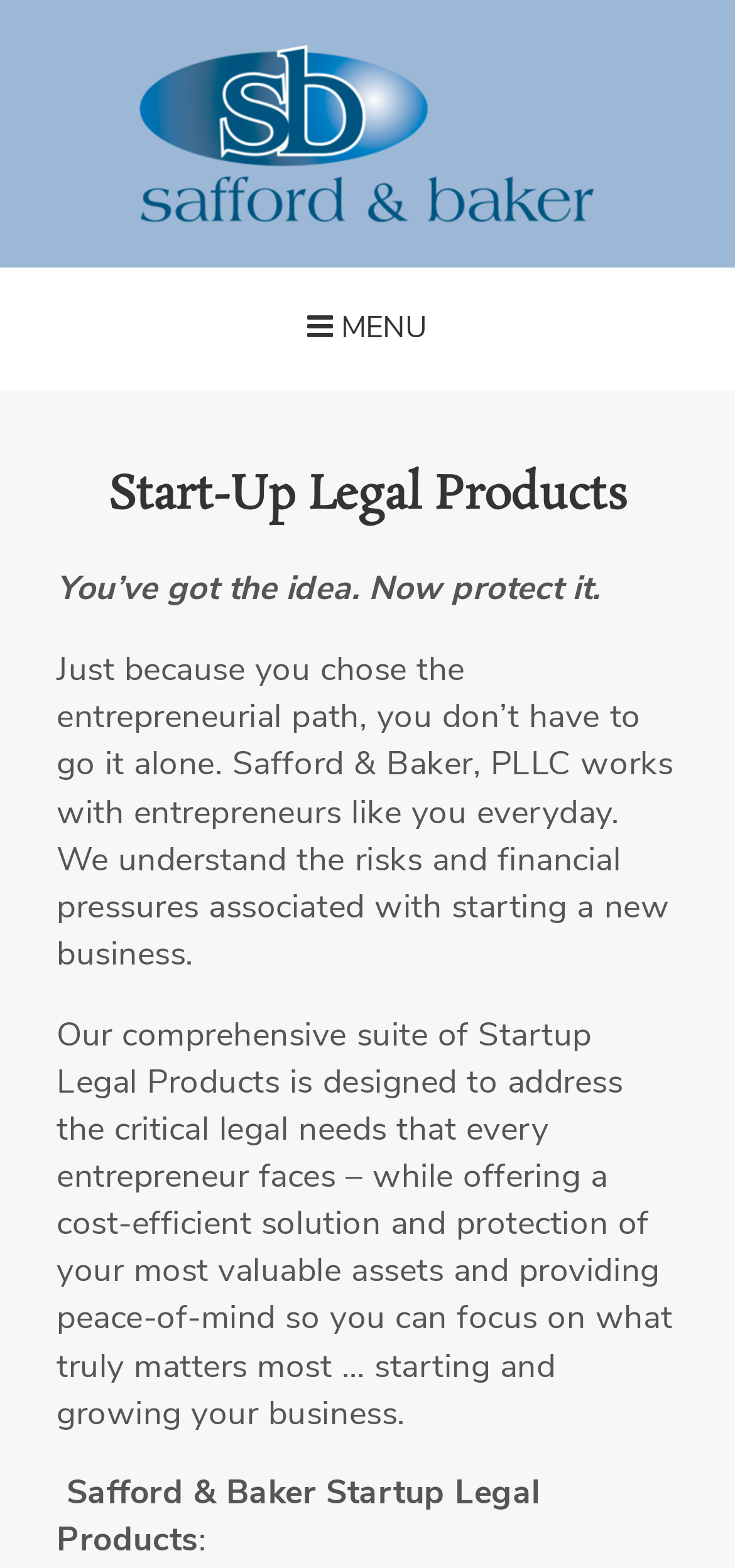Determine the main heading text of the webpage.

Start-Up Legal Products